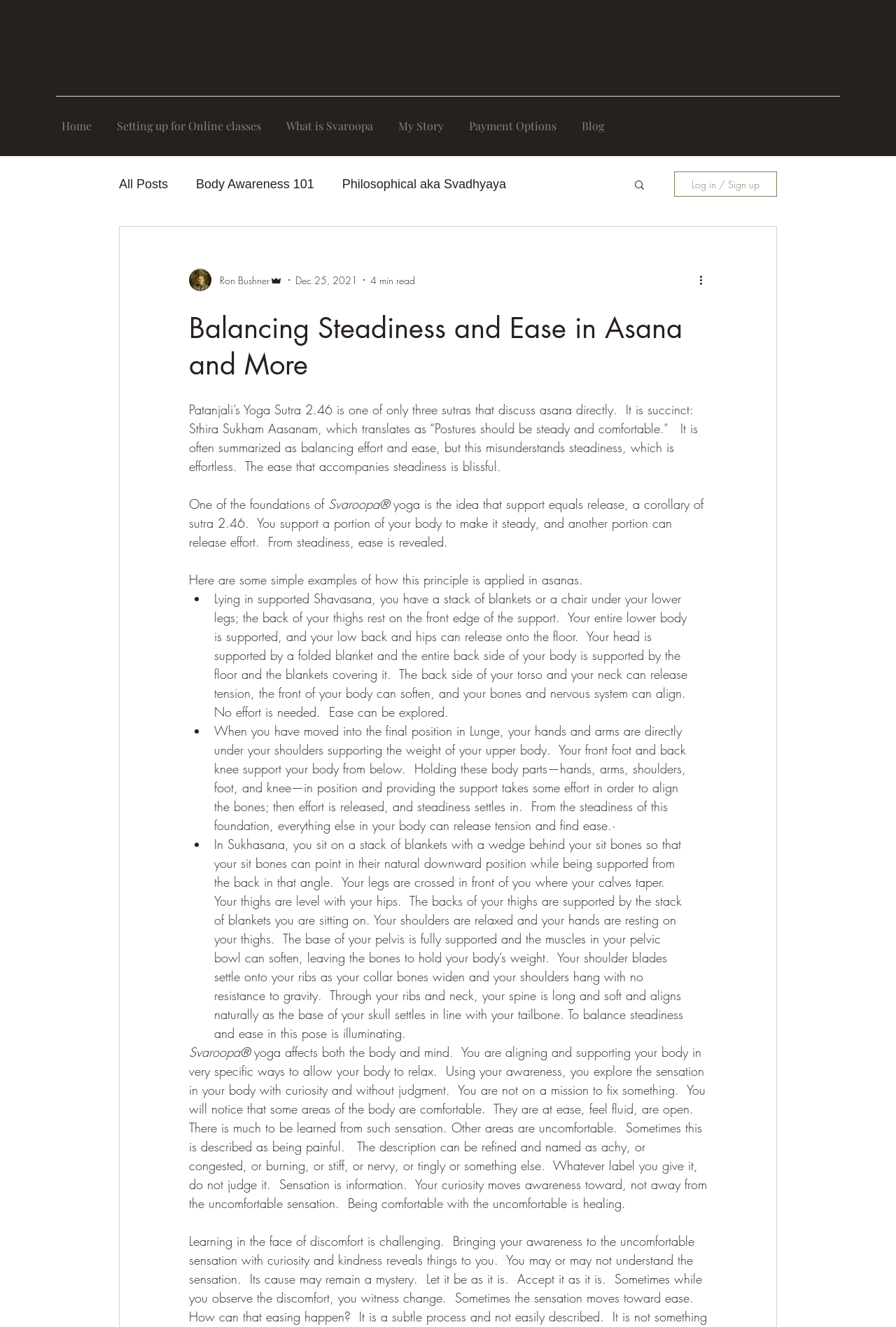Identify the bounding box coordinates for the element you need to click to achieve the following task: "View all blog posts". Provide the bounding box coordinates as four float numbers between 0 and 1, in the form [left, top, right, bottom].

[0.133, 0.133, 0.188, 0.144]